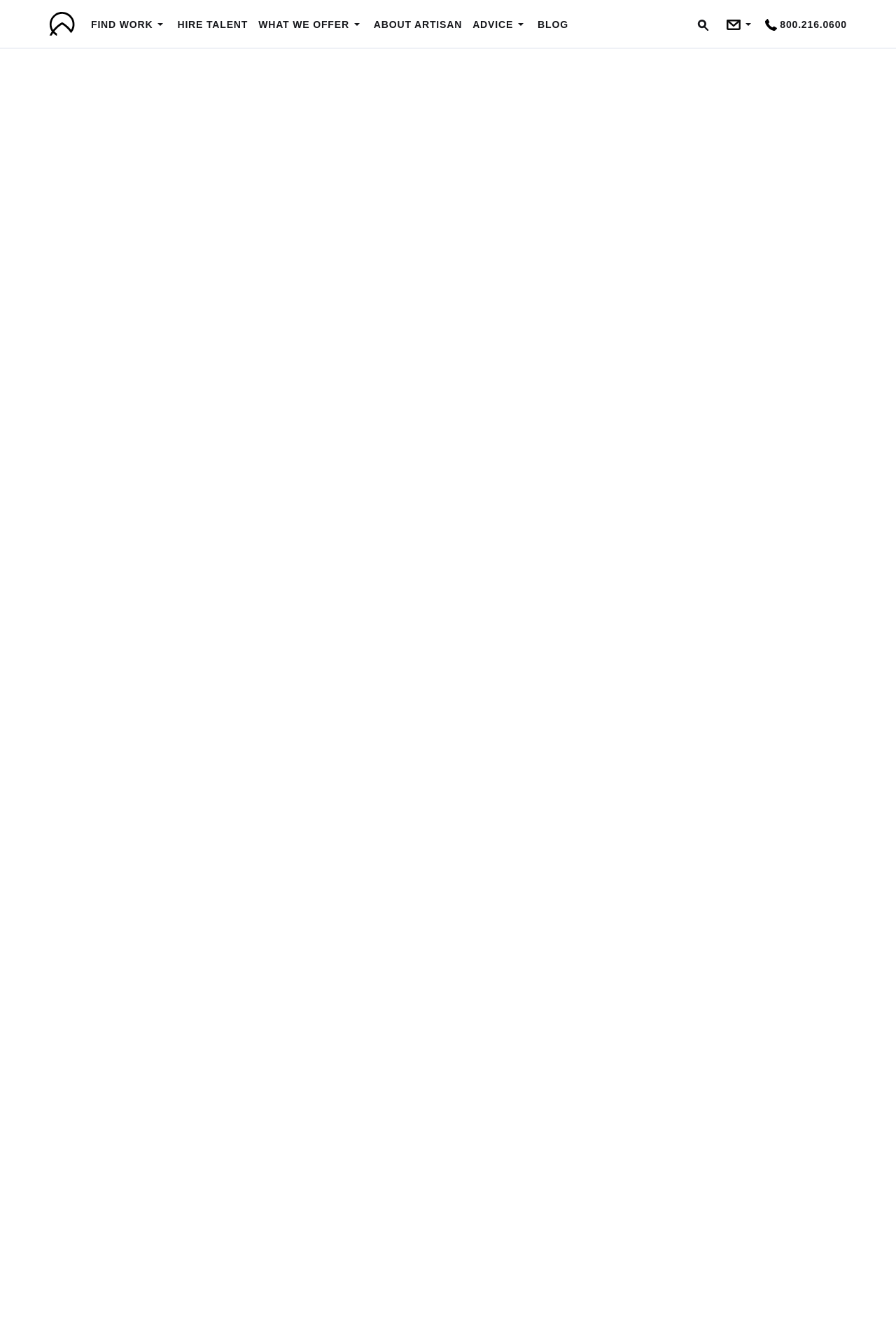What do Traffic Coordinators do?
Provide a short answer using one word or a brief phrase based on the image.

Coordinate project managers